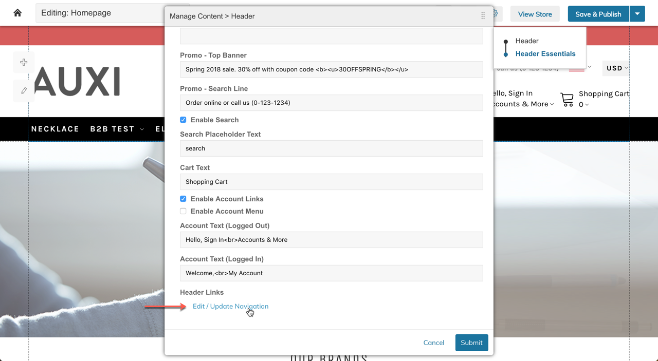Explain in detail what you see in the image.

The image depicts a user interface for managing the header section of a website called "AUXI." It showcases a pop-up menu titled "Manage Content > Header," where a user can input promotional details, enable features such as search functionality, and configure account links. Key options in the interface include fields for entering a promo banner text and search placeholder, along with a section for cart text and account management. A prominent button labeled "Edit / Update Navigation" suggests users can customize header links, enhancing navigation for visitors. The interaction is geared towards optimizing the website’s operational capabilities, ensuring a user-friendly shopping experience.